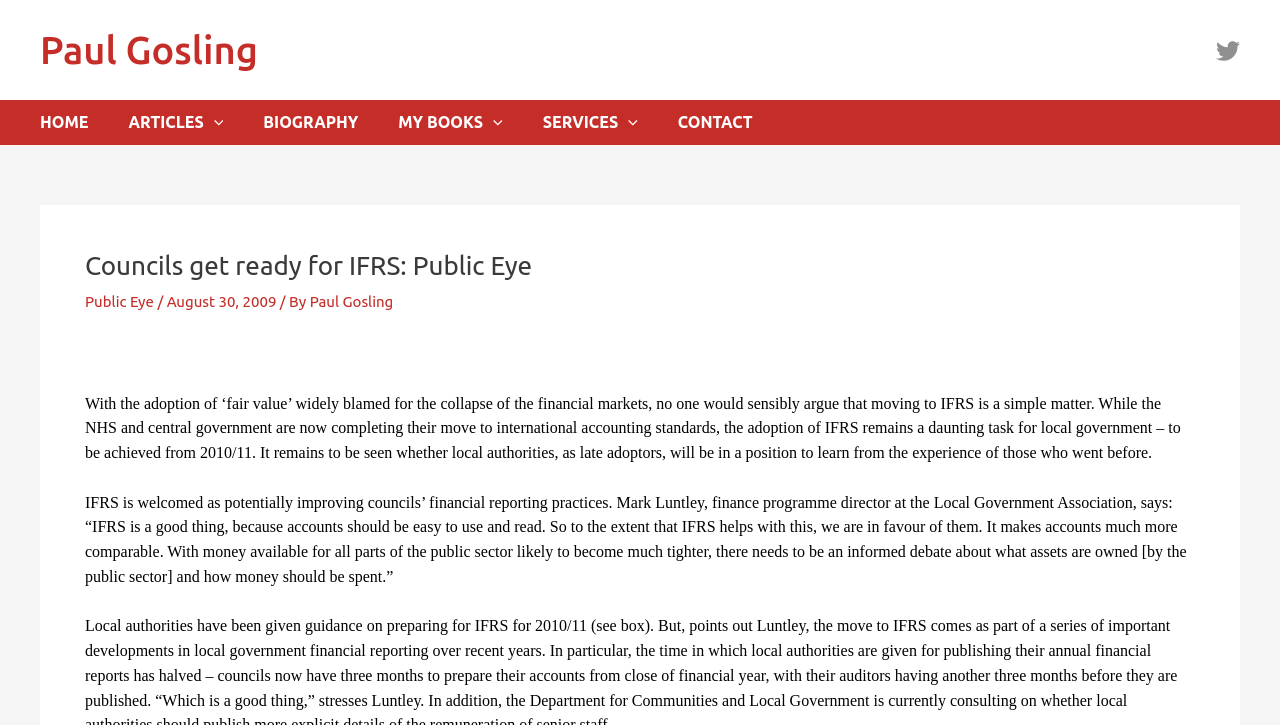Answer the question below in one word or phrase:
What is the date of the article?

August 30, 2009